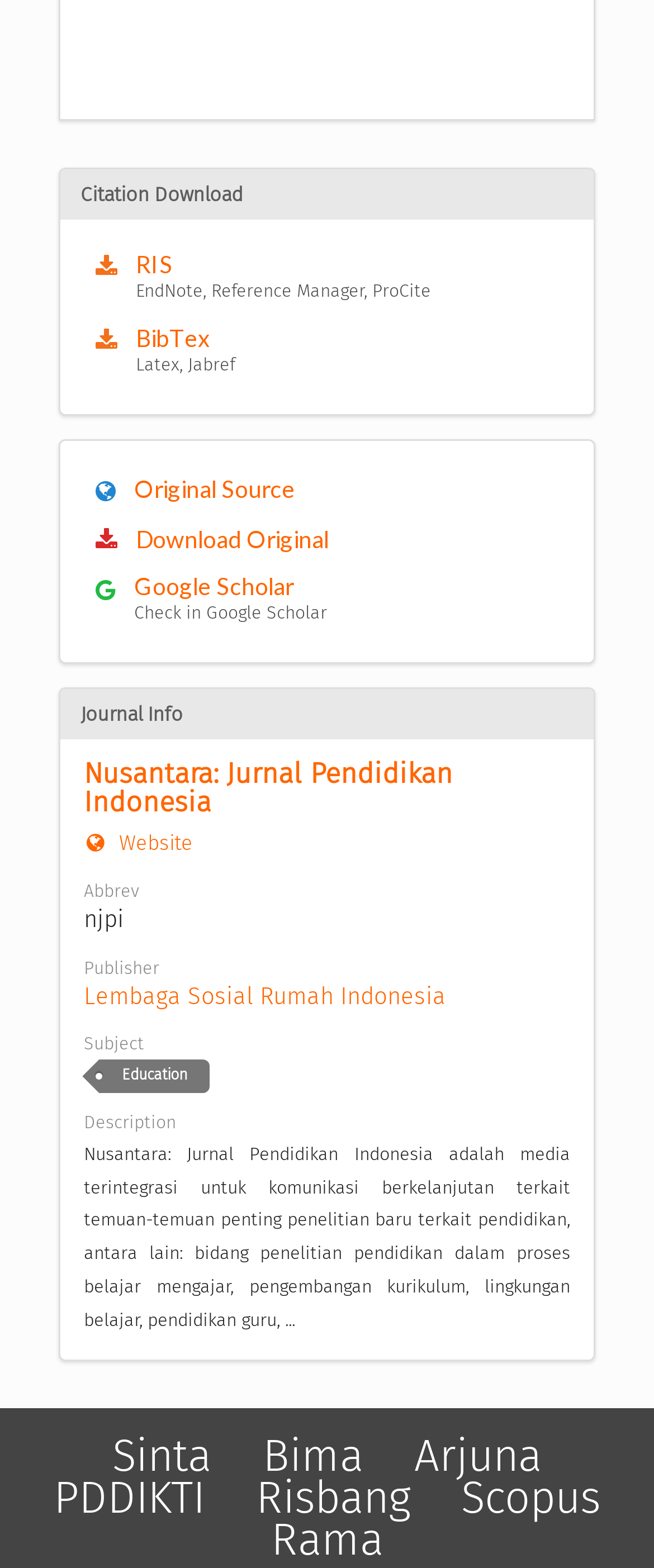Pinpoint the bounding box coordinates of the clickable element to carry out the following instruction: "Visit the journal's website."

[0.128, 0.529, 0.295, 0.545]